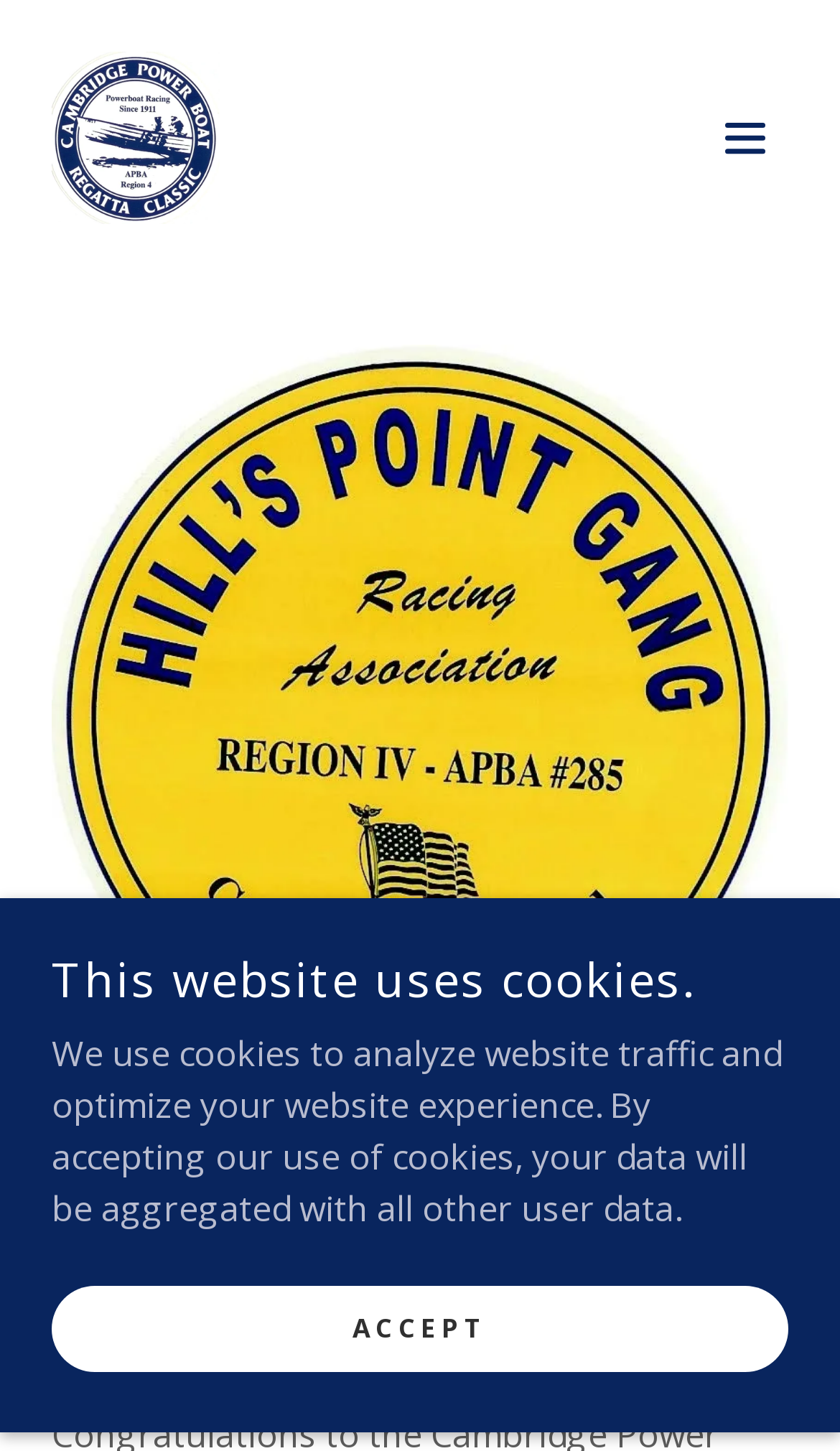Kindly respond to the following question with a single word or a brief phrase: 
What is the purpose of the cookies on this website?

to analyze website traffic and optimize user experience